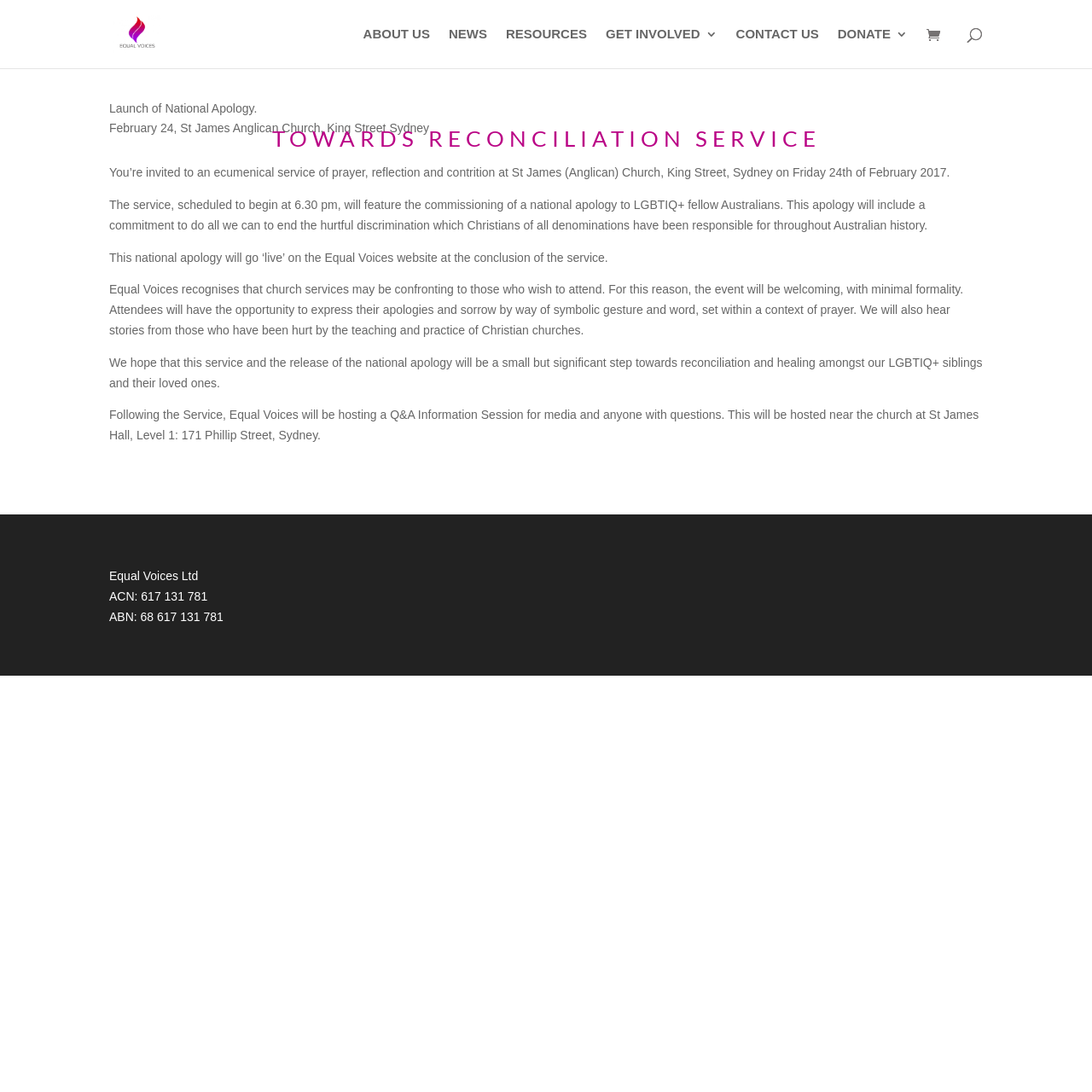Identify the bounding box for the UI element that is described as follows: "alt="Equal Voices"".

[0.103, 0.024, 0.148, 0.036]